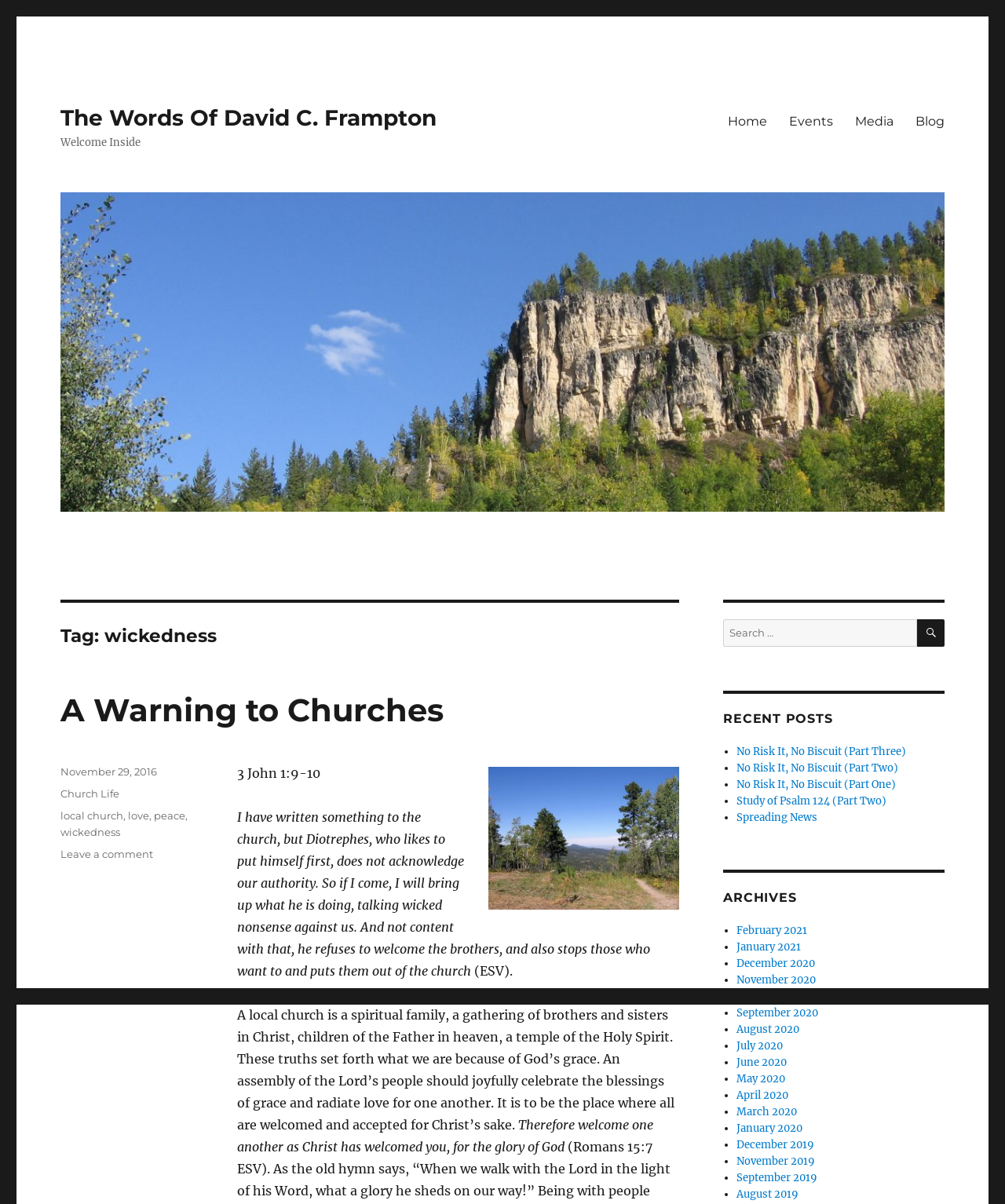What are the recent posts listed?
Please provide a comprehensive answer based on the contents of the image.

The recent posts are listed in the sidebar area of the webpage, under the heading 'RECENT POSTS', and include links to posts such as 'No Risk It, No Biscuit (Part Three)', 'No Risk It, No Biscuit (Part Two)', and others.